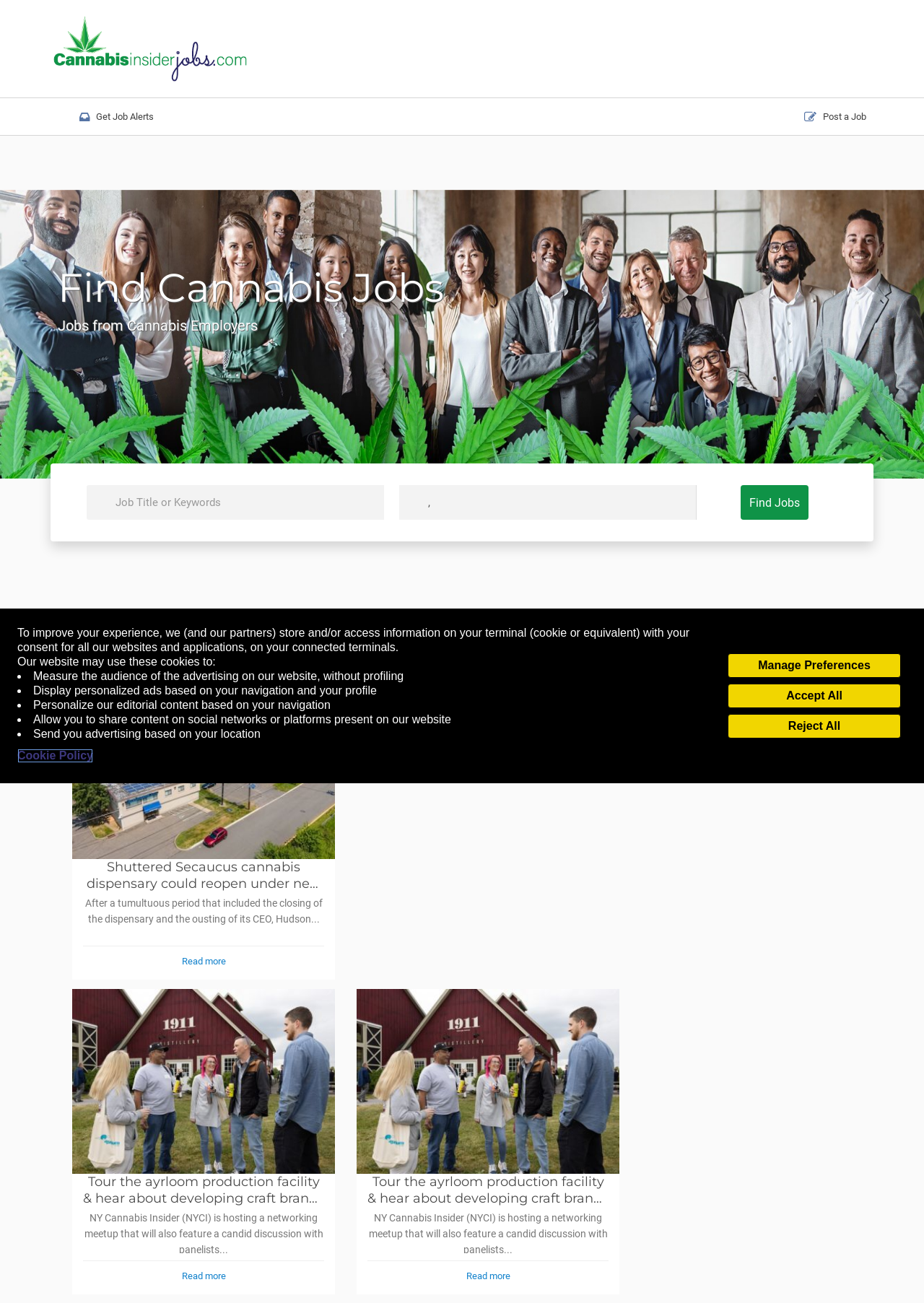Using the given description, provide the bounding box coordinates formatted as (top-left x, top-left y, bottom-right x, bottom-right y), with all values being floating point numbers between 0 and 1. Description: California Residents Privacy Notice

[0.708, 0.861, 0.84, 0.867]